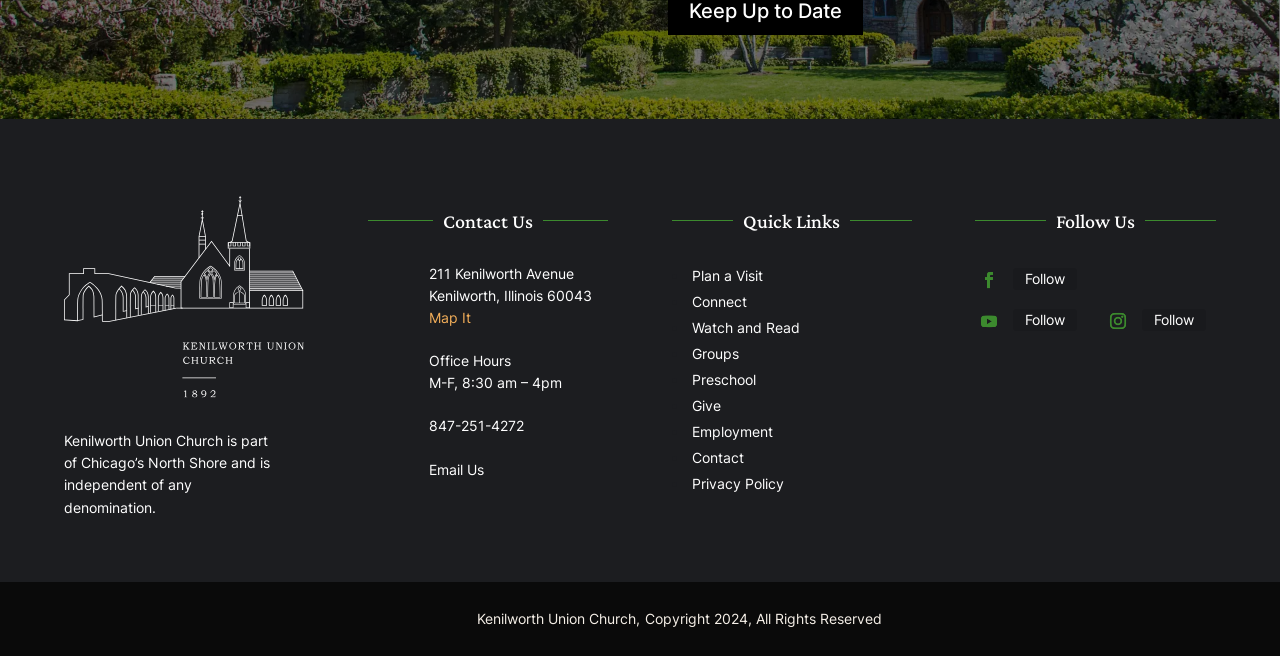Specify the bounding box coordinates of the element's region that should be clicked to achieve the following instruction: "Click the 'Map It' link". The bounding box coordinates consist of four float numbers between 0 and 1, in the format [left, top, right, bottom].

[0.335, 0.472, 0.368, 0.498]